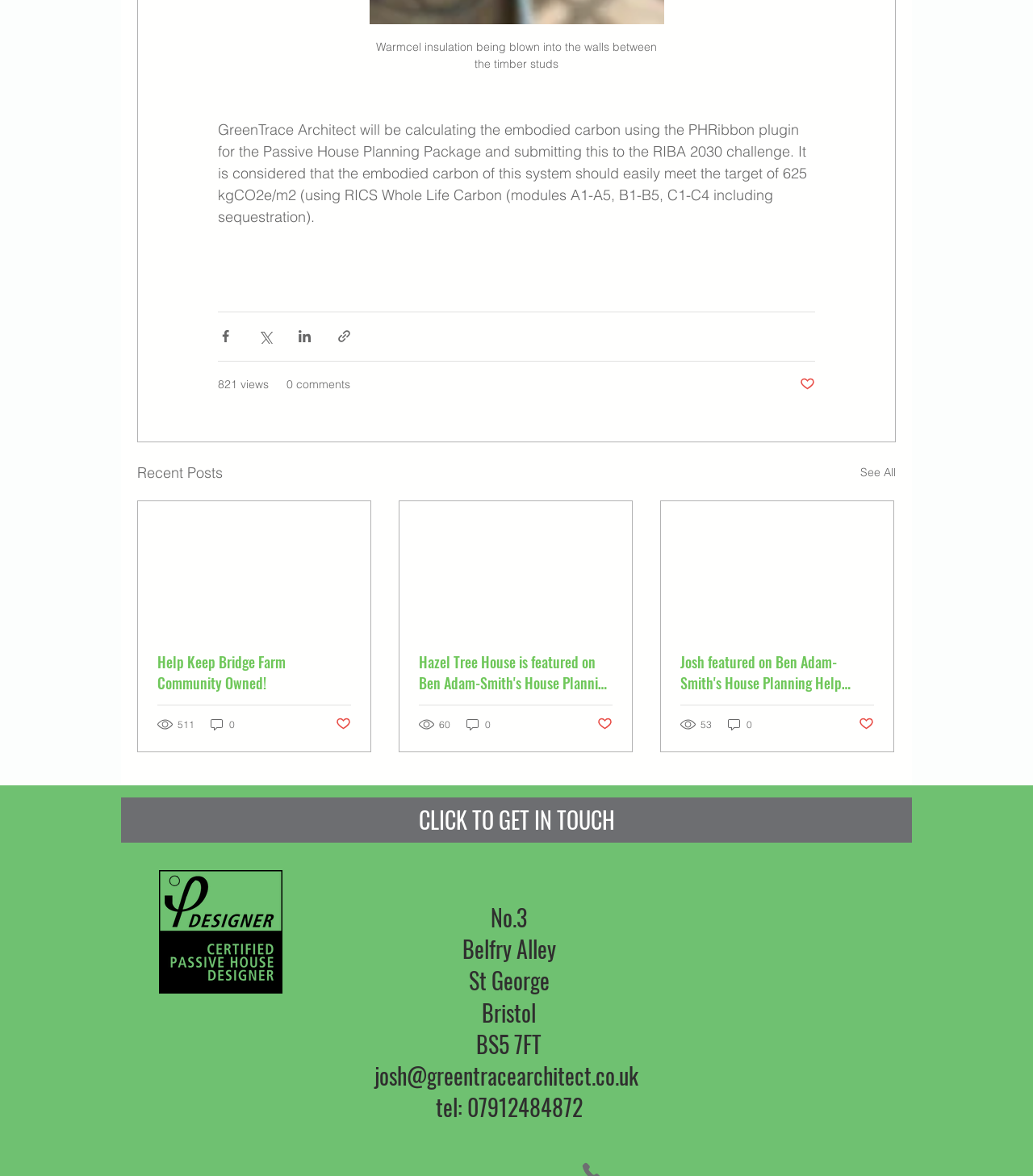Highlight the bounding box coordinates of the element you need to click to perform the following instruction: "Skip to content."

None